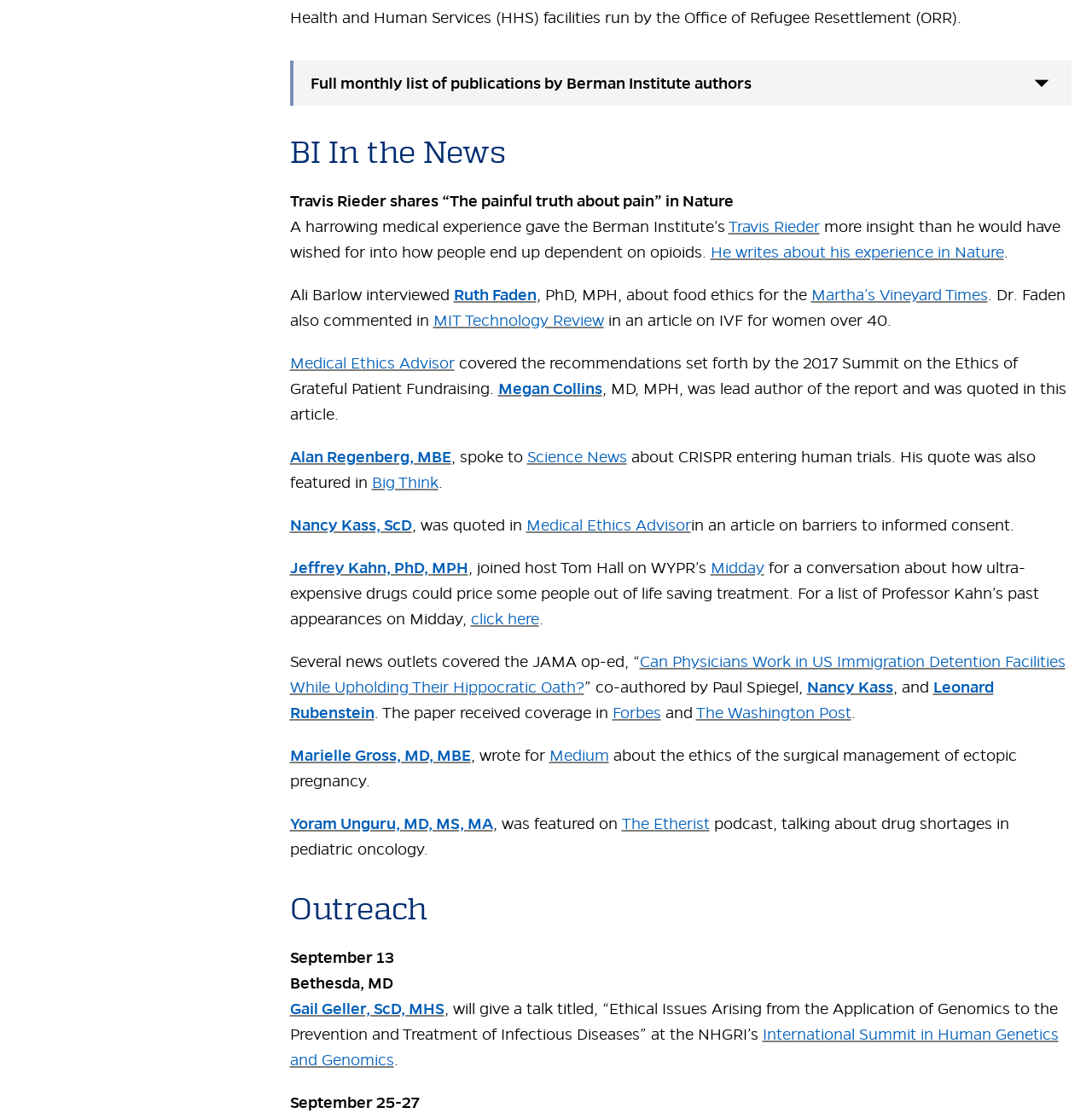Identify the coordinates of the bounding box for the element that must be clicked to accomplish the instruction: "Explore the International Summit in Human Genetics and Genomics".

[0.265, 0.915, 0.969, 0.956]